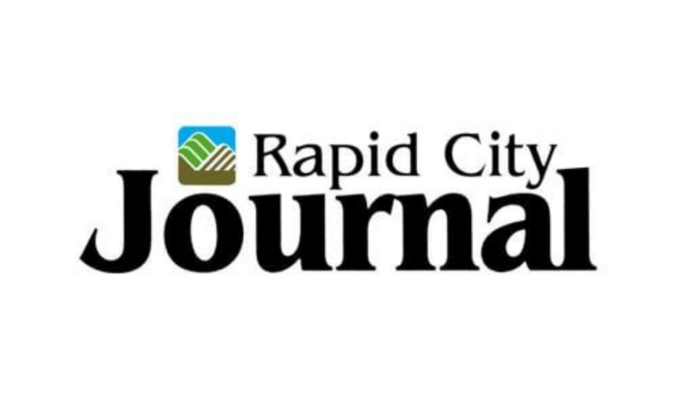What is the role of the Rapid City Journal?
Please provide a comprehensive answer based on the visual information in the image.

According to the caption, the Rapid City Journal serves as a trusted source of information for locals, reflecting its commitment to reporting on community news and events.